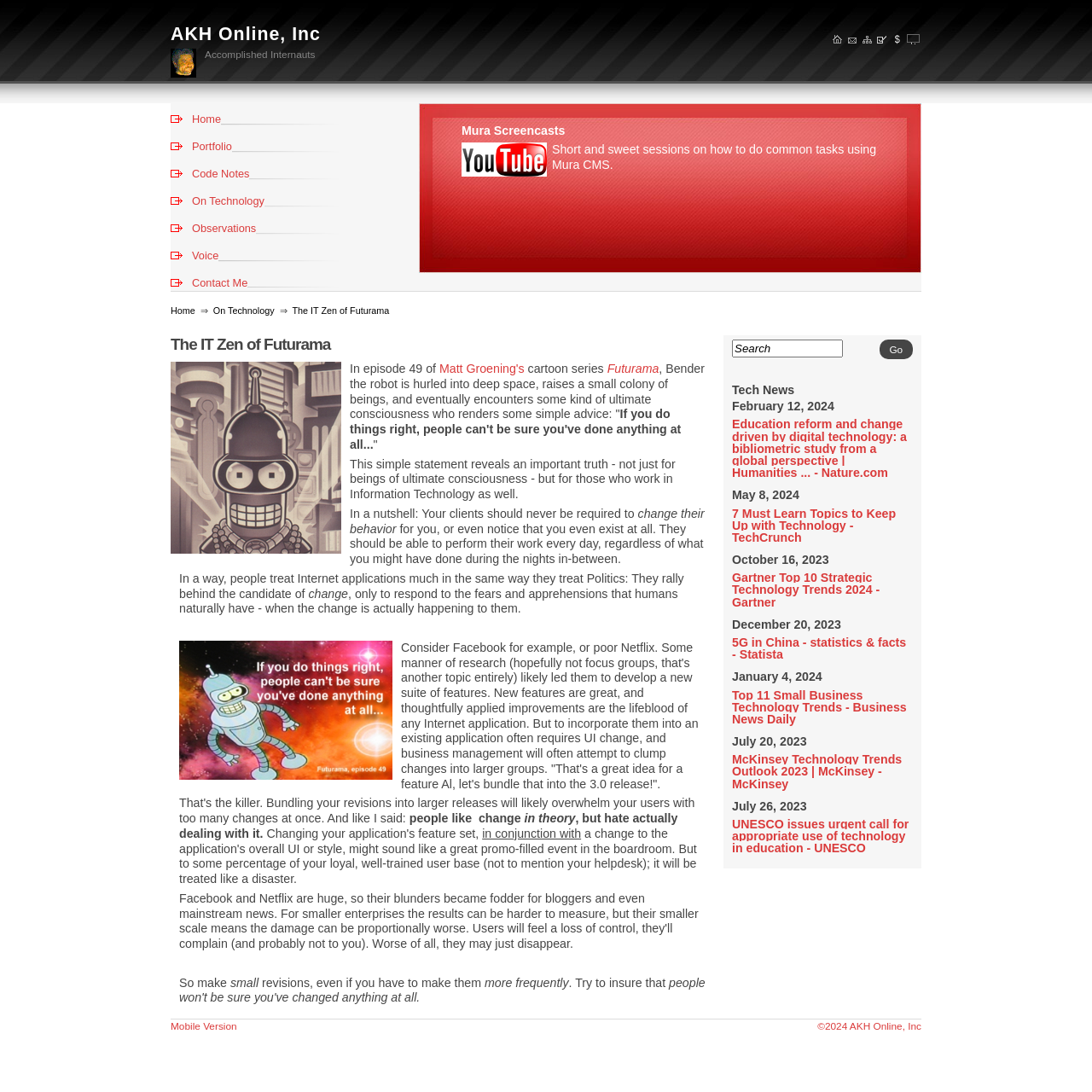Bounding box coordinates are specified in the format (top-left x, top-left y, bottom-right x, bottom-right y). All values are floating point numbers bounded between 0 and 1. Please provide the bounding box coordinate of the region this sentence describes: Bibliographies

None